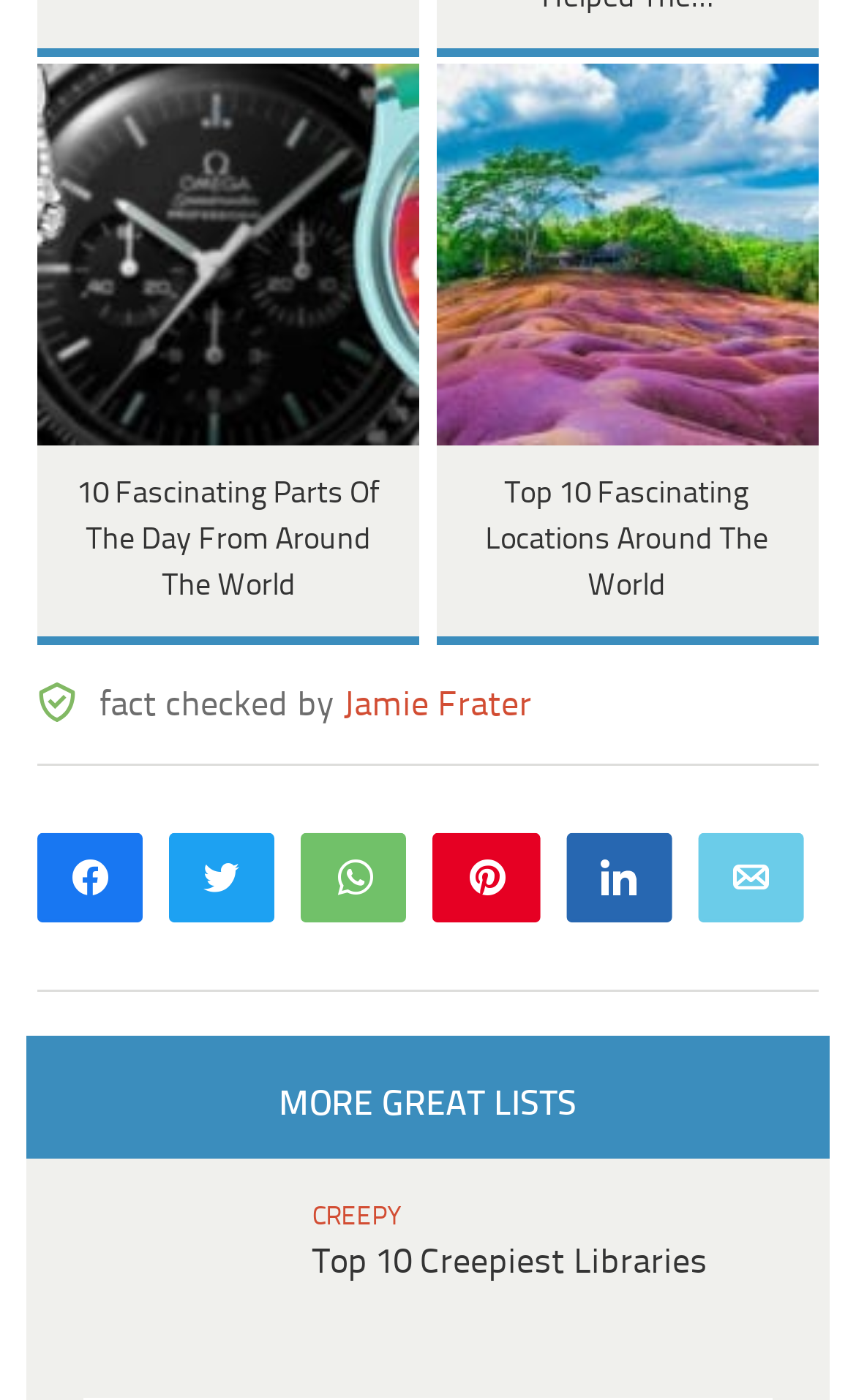Can you give a detailed response to the following question using the information from the image? Who fact-checked the content?

The webpage has a text 'fact checked by' followed by a link 'Jamie Frater', so Jamie Frater is the one who fact-checked the content.